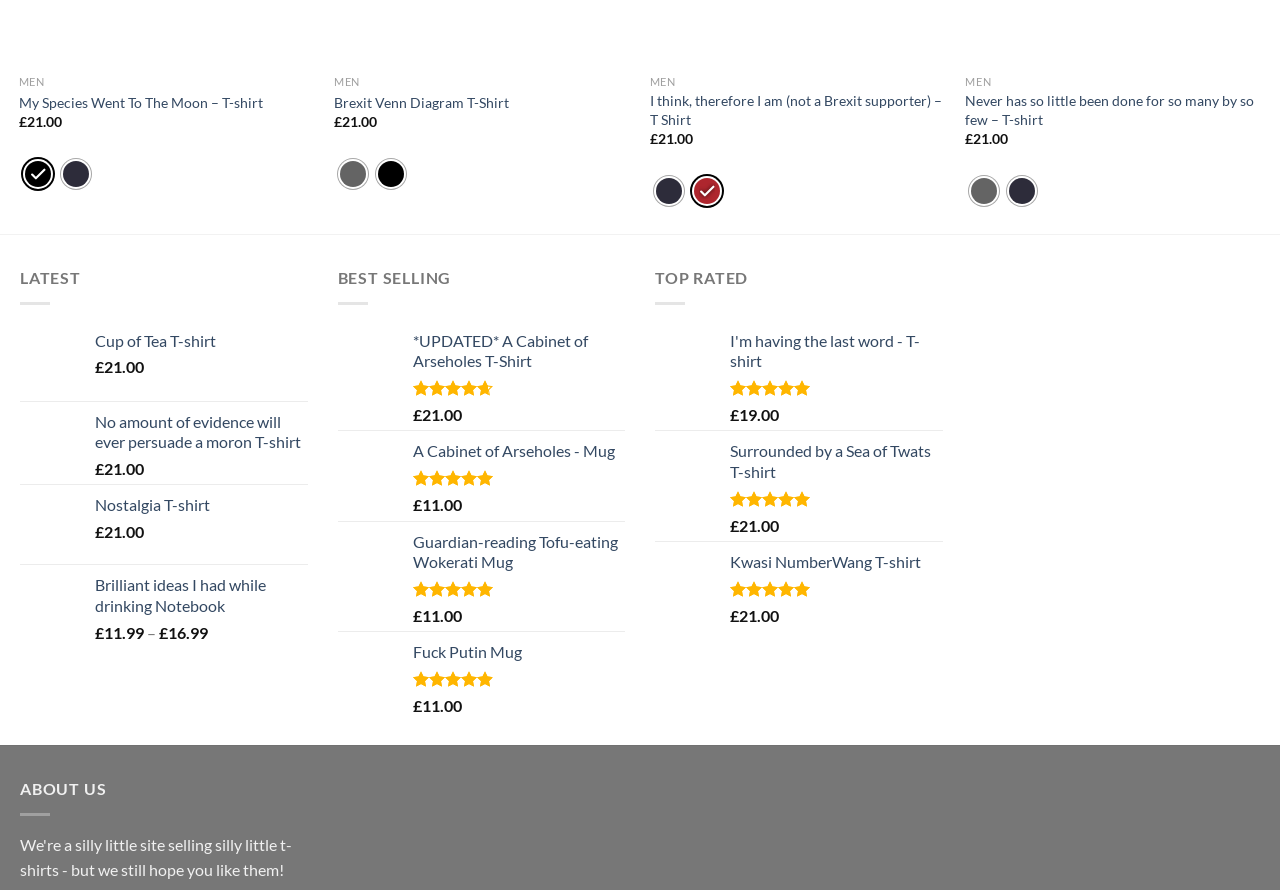What is the price of the 'Fuck Putin Mug'?
Look at the image and provide a detailed response to the question.

I found the price by looking at the text next to the 'Fuck Putin Mug' link, which is '£11.00'.